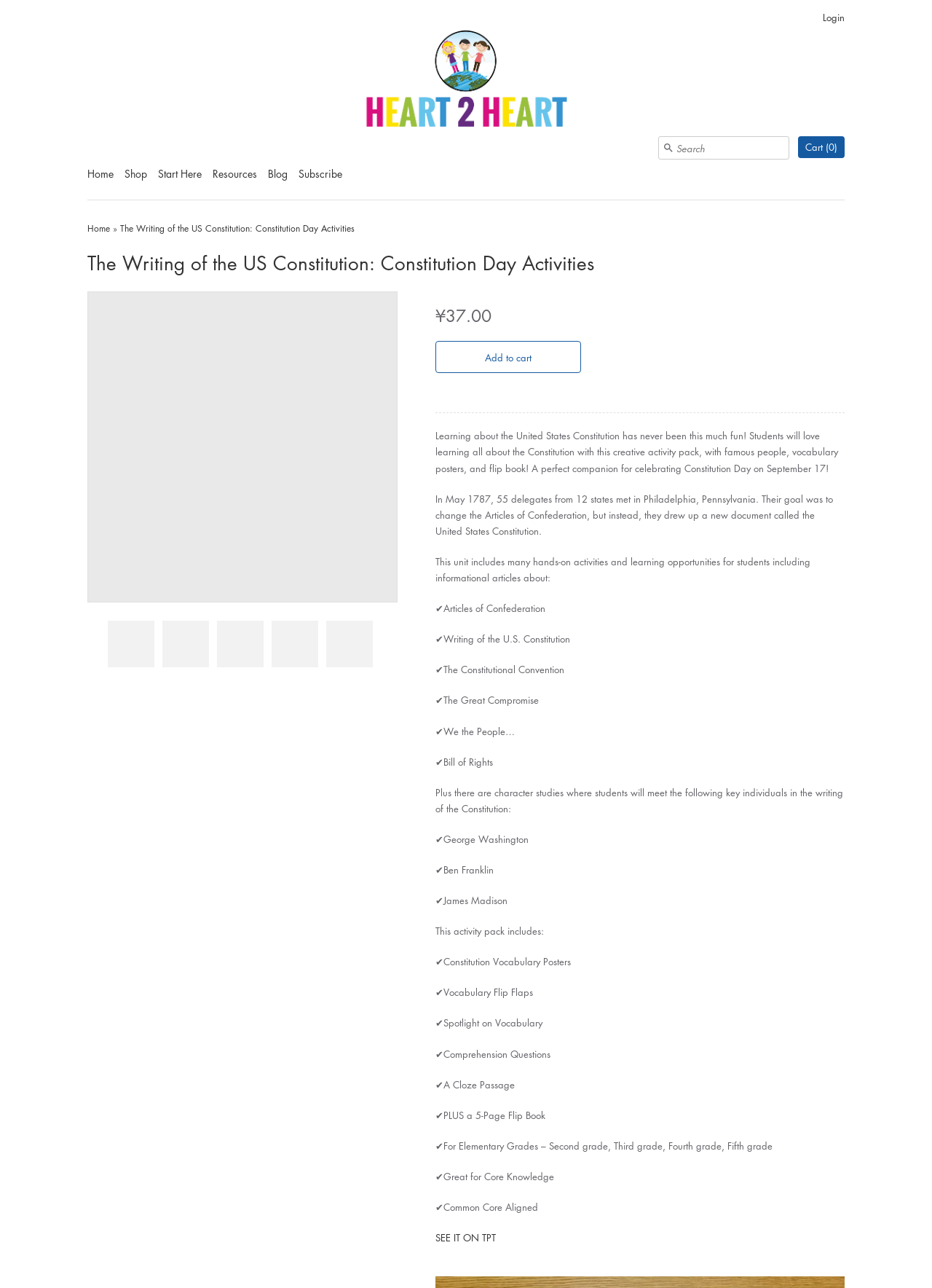Please indicate the bounding box coordinates of the element's region to be clicked to achieve the instruction: "Order now". Provide the coordinates as four float numbers between 0 and 1, i.e., [left, top, right, bottom].

None